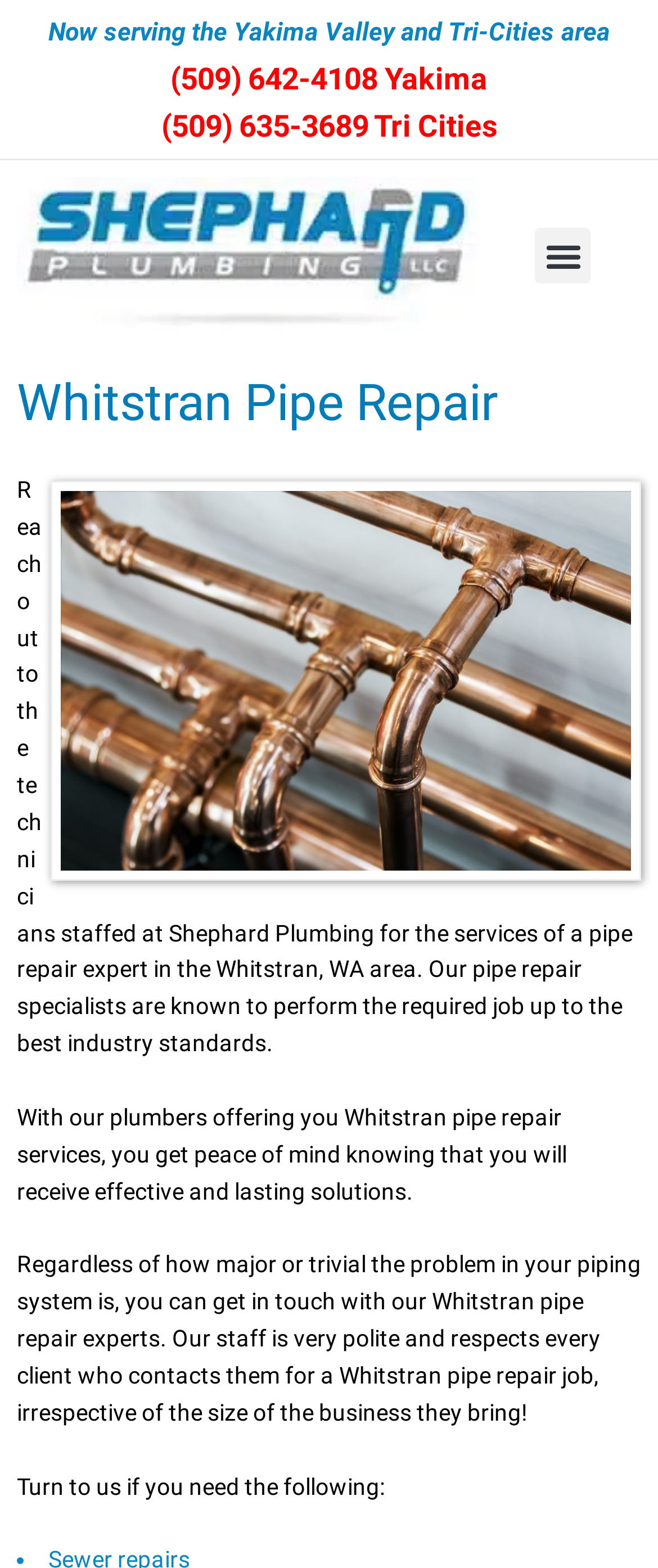Respond with a single word or phrase for the following question: 
What is the service area of Shephard Plumbing?

Yakima Valley and Tri-Cities area